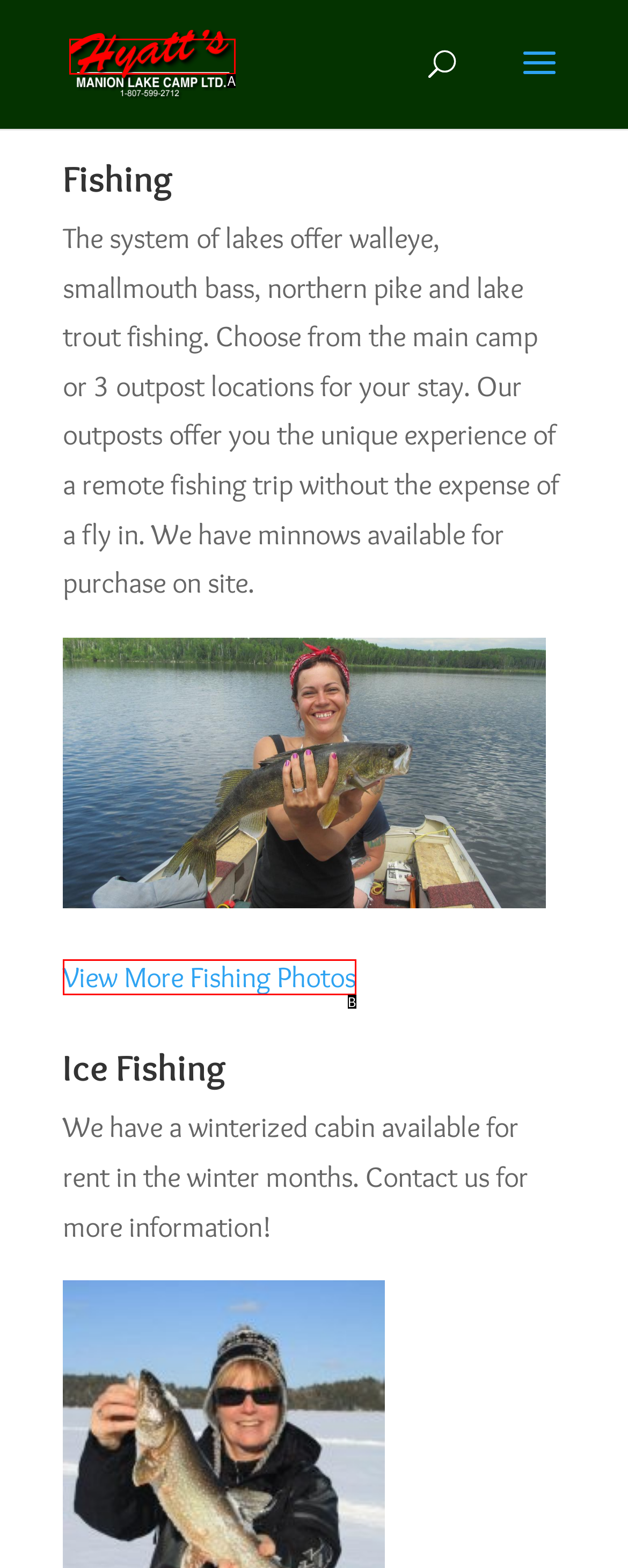Based on the description: alt="Hyatt's Manion Lake Camp Ltd.", identify the matching lettered UI element.
Answer by indicating the letter from the choices.

A